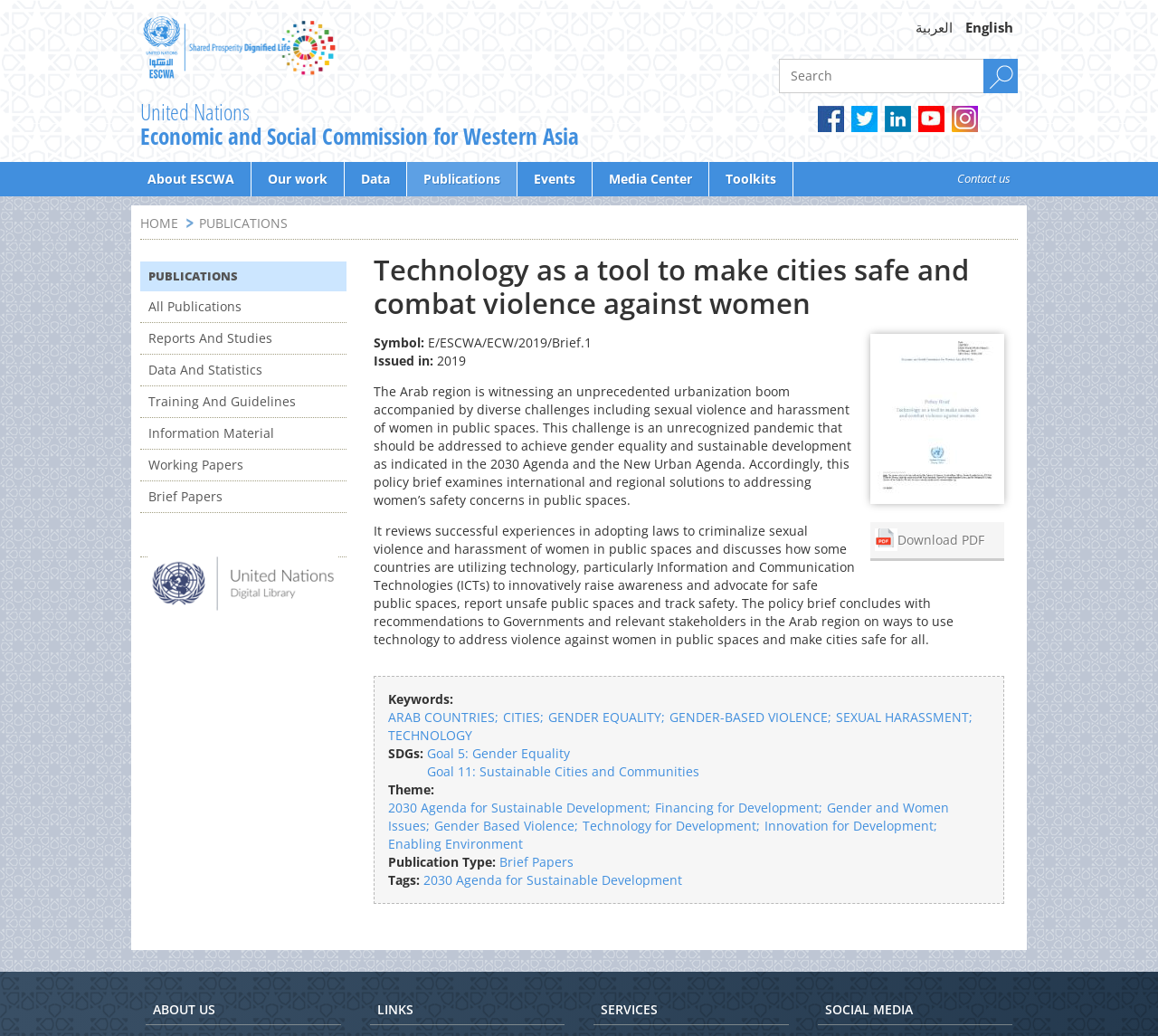Please locate the UI element described by "ARAB COUNTRIES" and provide its bounding box coordinates.

[0.335, 0.684, 0.427, 0.7]